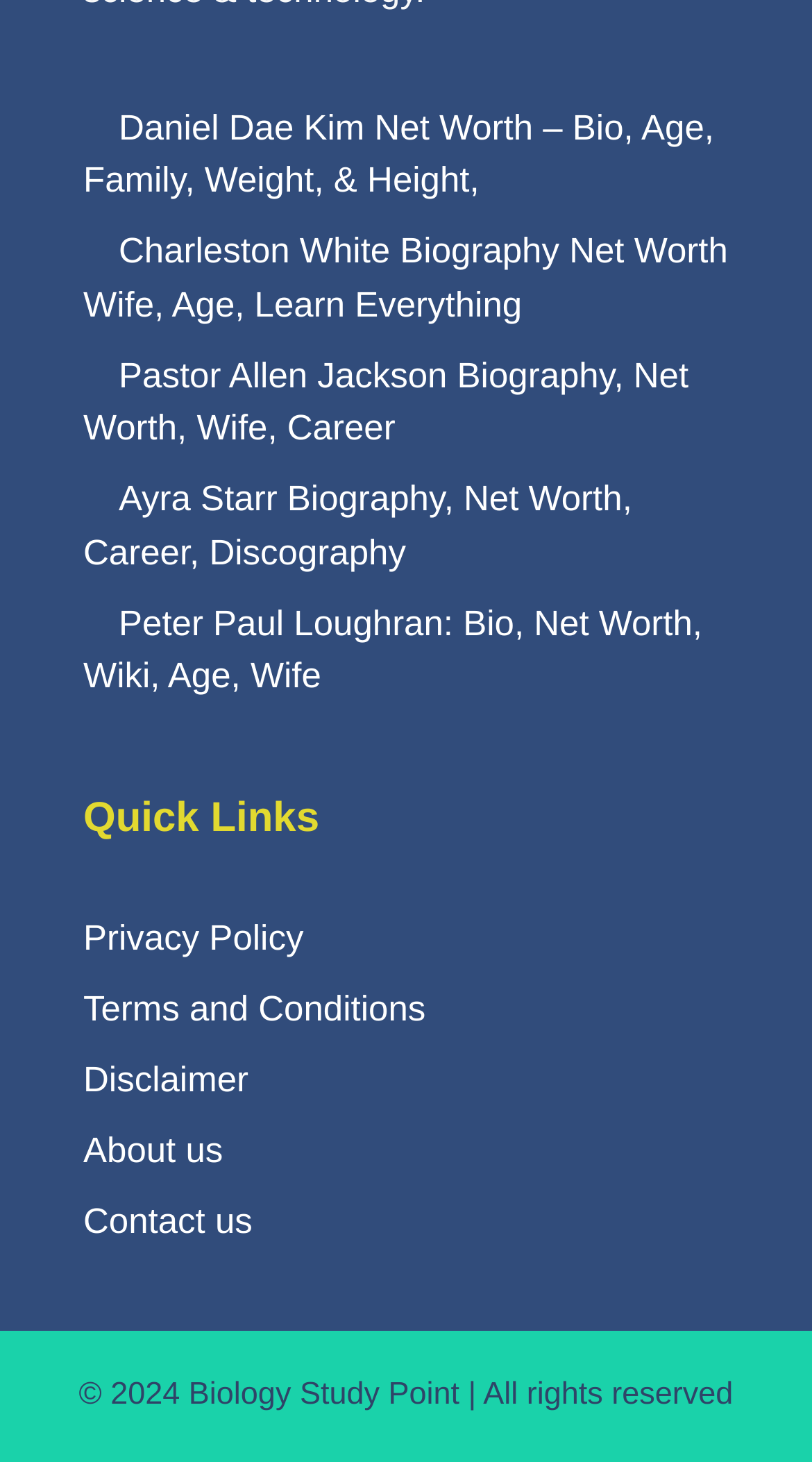Based on the element description Disclaimer, identify the bounding box coordinates for the UI element. The coordinates should be in the format (top-left x, top-left y, bottom-right x, bottom-right y) and within the 0 to 1 range.

[0.103, 0.725, 0.306, 0.752]